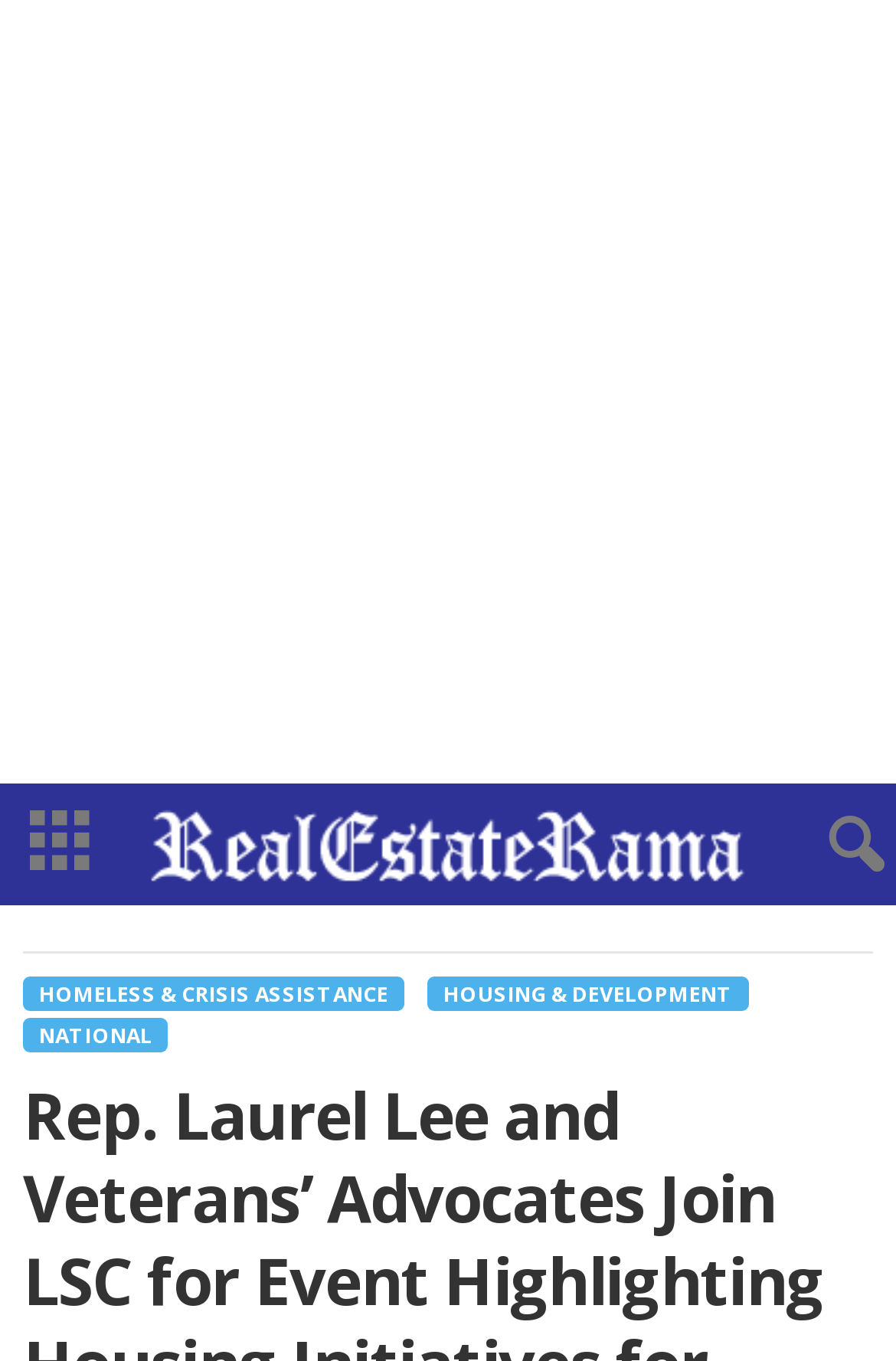Identify the main heading from the webpage and provide its text content.

Rep. Laurel Lee and Veterans’ Advocates Join LSC for Event Highlighting Housing Initiatives for Veterans